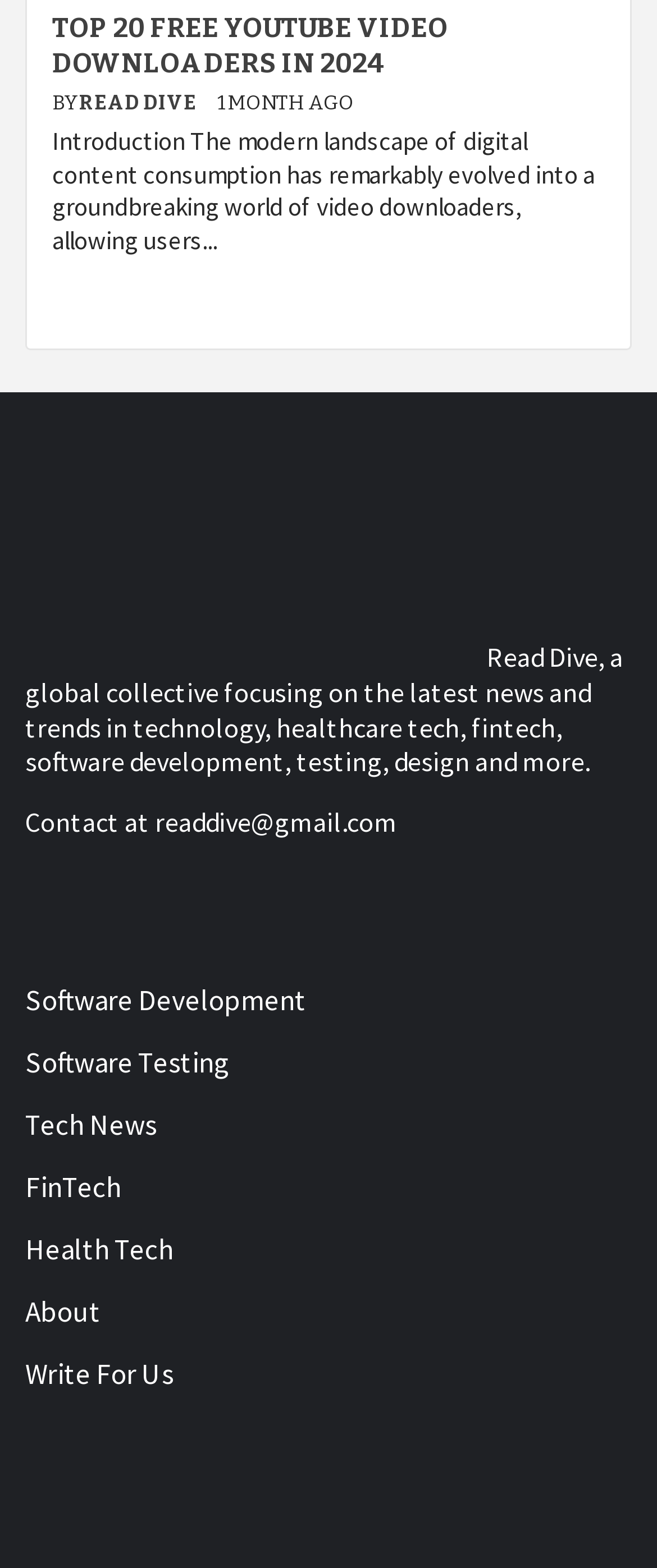Given the element description, predict the bounding box coordinates in the format (top-left x, top-left y, bottom-right x, bottom-right y), using floating point numbers between 0 and 1: About

[0.646, 0.957, 0.733, 0.994]